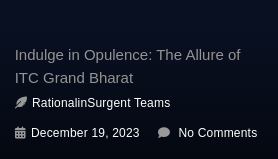Generate an in-depth description of the image you see.

The image showcases a blog post titled "Indulge in Opulence: The Allure of ITC Grand Bharat," indicating a luxurious experience associated with this esteemed destination. It is authored by the RationalinSurgent Teams and features the publication date as December 19, 2023. The layout also includes a comment section denoting that no comments have been made yet, reflecting the potential for engagement from readers. This captivating title suggests an exploration of luxury hospitality, inviting readers to discover more about ITC Grand Bharat's unique offerings and experiences.